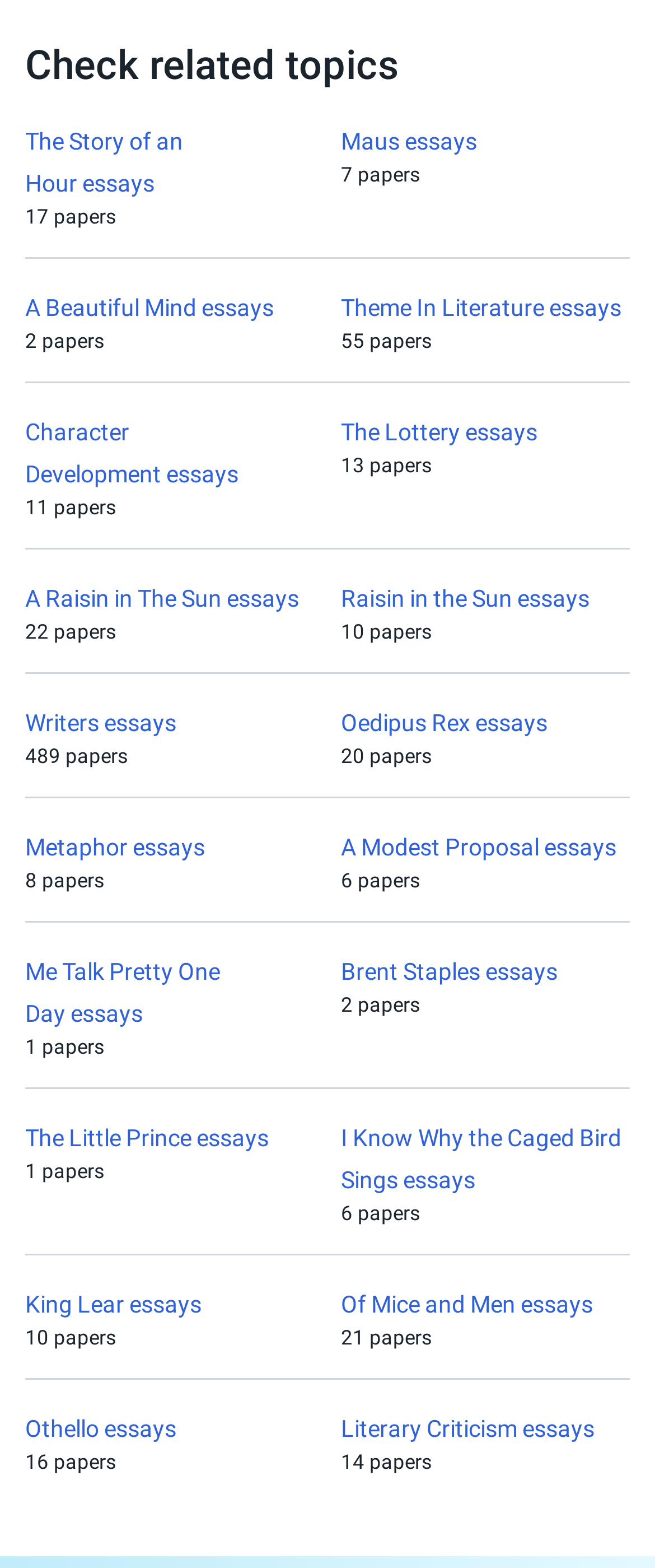Please determine the bounding box coordinates, formatted as (top-left x, top-left y, bottom-right x, bottom-right y), with all values as floating point numbers between 0 and 1. Identify the bounding box of the region described as: Of Mice and Men essays

[0.521, 0.823, 0.905, 0.84]